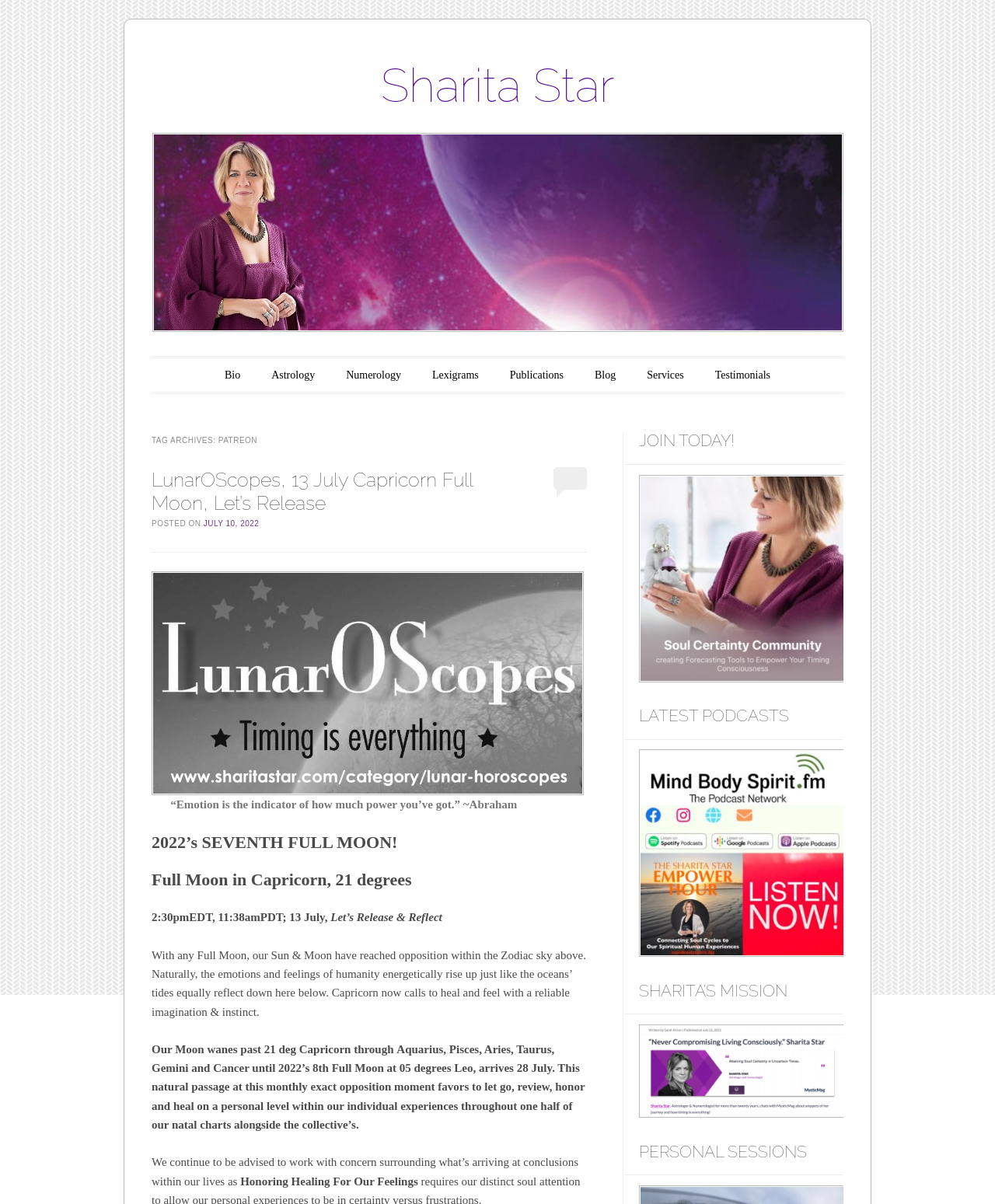Identify the bounding box coordinates of the area that should be clicked in order to complete the given instruction: "Search for an article". The bounding box coordinates should be four float numbers between 0 and 1, i.e., [left, top, right, bottom].

None